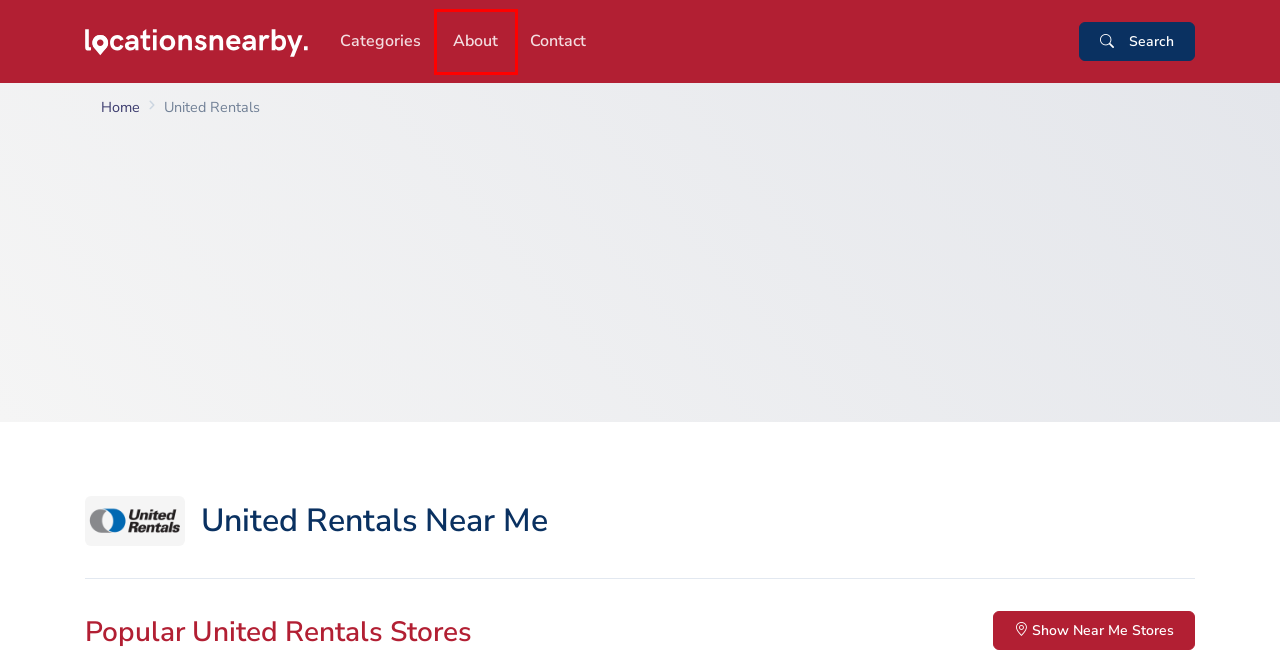Observe the provided screenshot of a webpage with a red bounding box around a specific UI element. Choose the webpage description that best fits the new webpage after you click on the highlighted element. These are your options:
A. Your local business directory, connecting you with the best in your area.
B. United Rentals Locations & Working Hours near me in Colorado
C. United Rentals Fargo - Equipment & Tool Rentals in Fargo,...
D. United Rentals Locations & Working Hours near me in New Hampshire
E. United Rentals Locations & Working Hours near me in Montana
F. Ahern Rentals Locations & Working Hours near me in United States
G. About Us
H. Contact Us

G